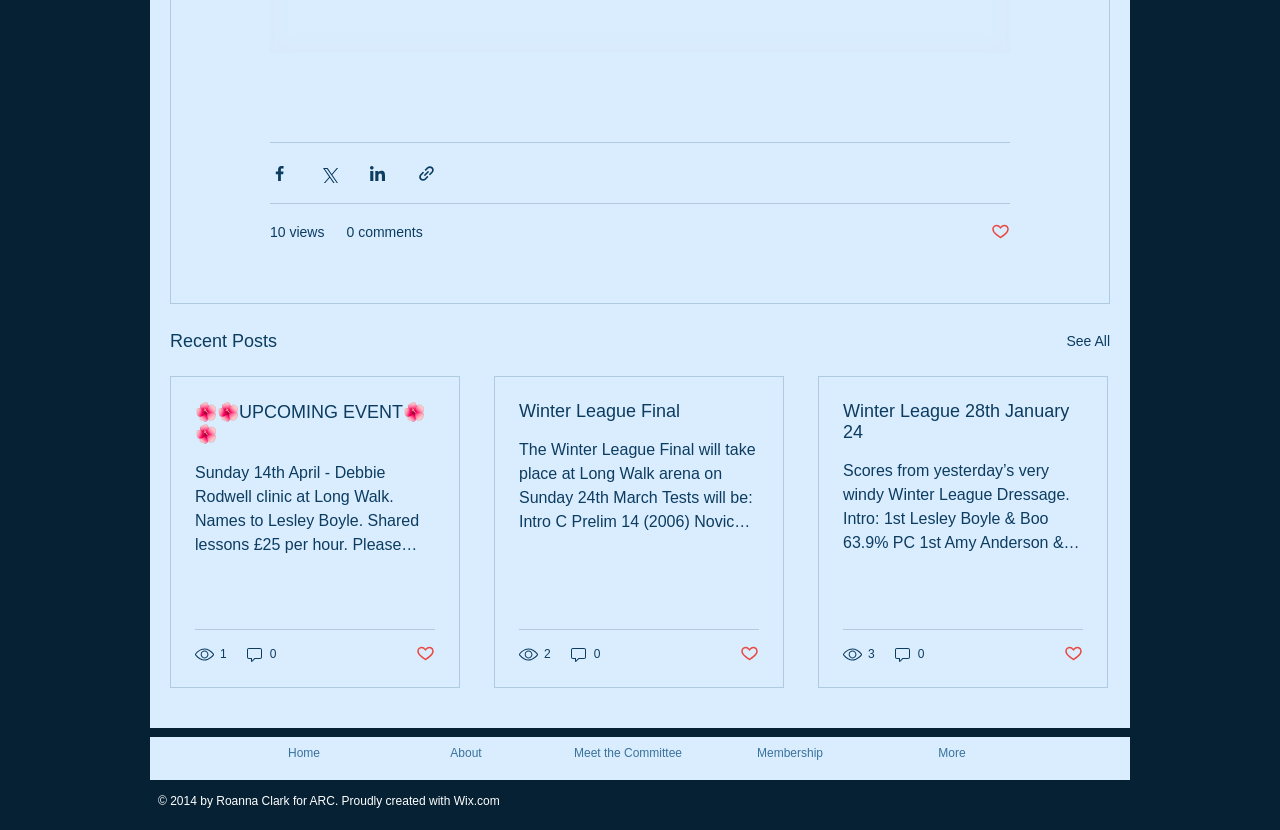Please provide the bounding box coordinates for the element that needs to be clicked to perform the instruction: "View all recent posts". The coordinates must consist of four float numbers between 0 and 1, formatted as [left, top, right, bottom].

[0.833, 0.394, 0.867, 0.429]